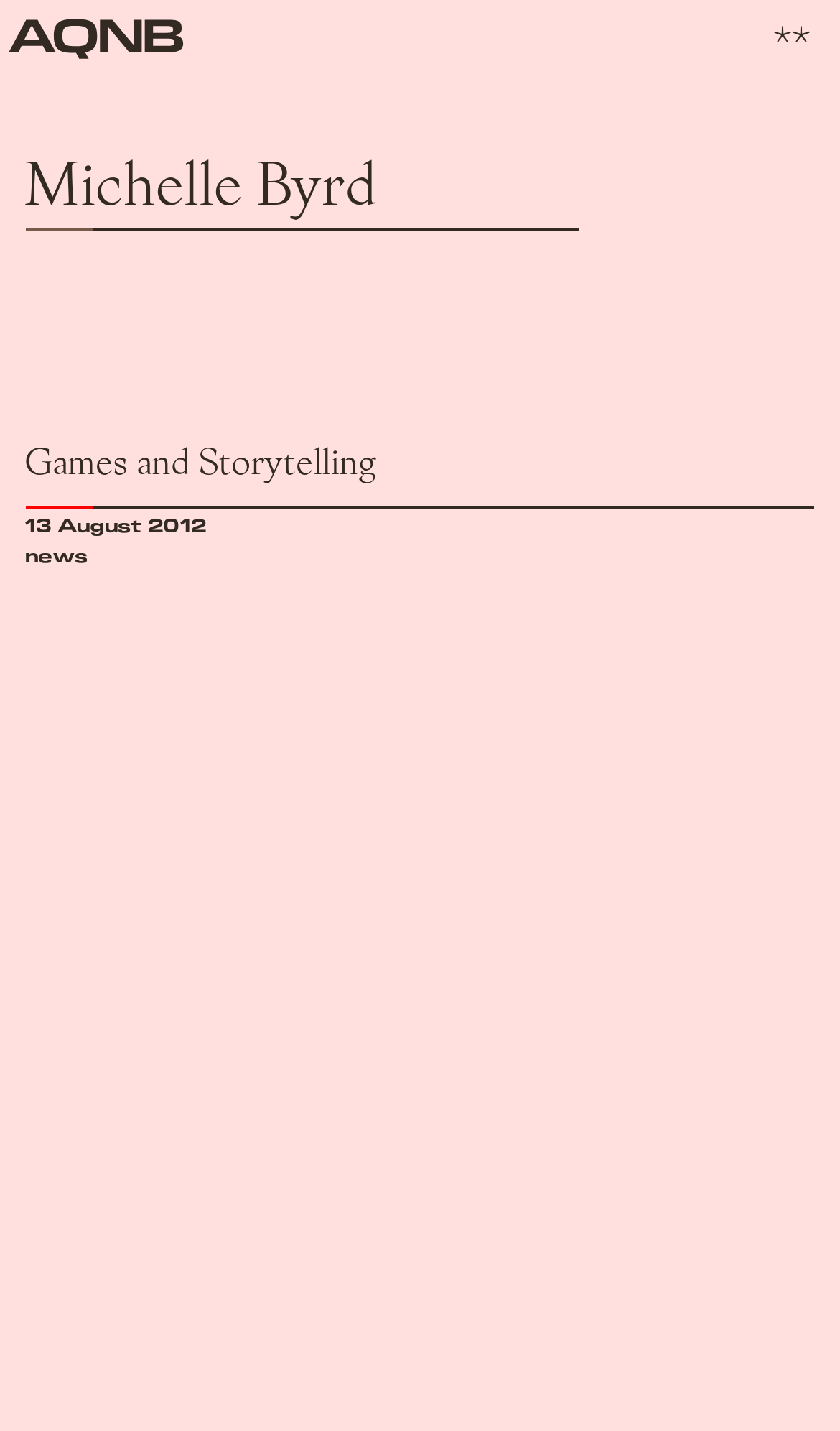How many sections are there in the webpage?
Please ensure your answer to the question is detailed and covers all necessary aspects.

There are two main sections in the webpage, the header section and the article section, which can be identified by their bounding box coordinates and element types.